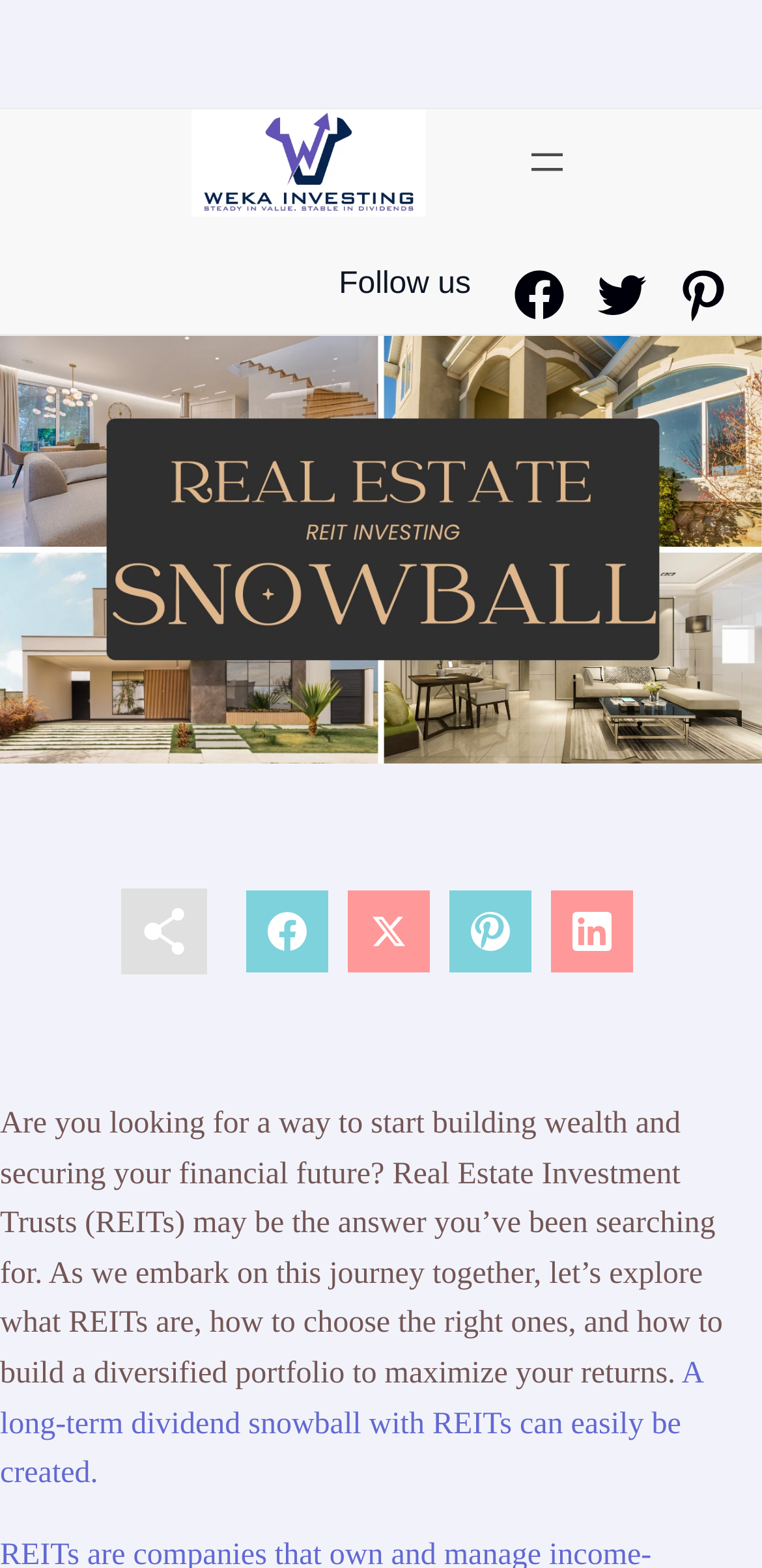What is the purpose of REITs?
Analyze the screenshot and provide a detailed answer to the question.

According to the webpage, REITs are a way to start building wealth and securing financial future, which implies that the purpose of REITs is to help individuals build wealth.